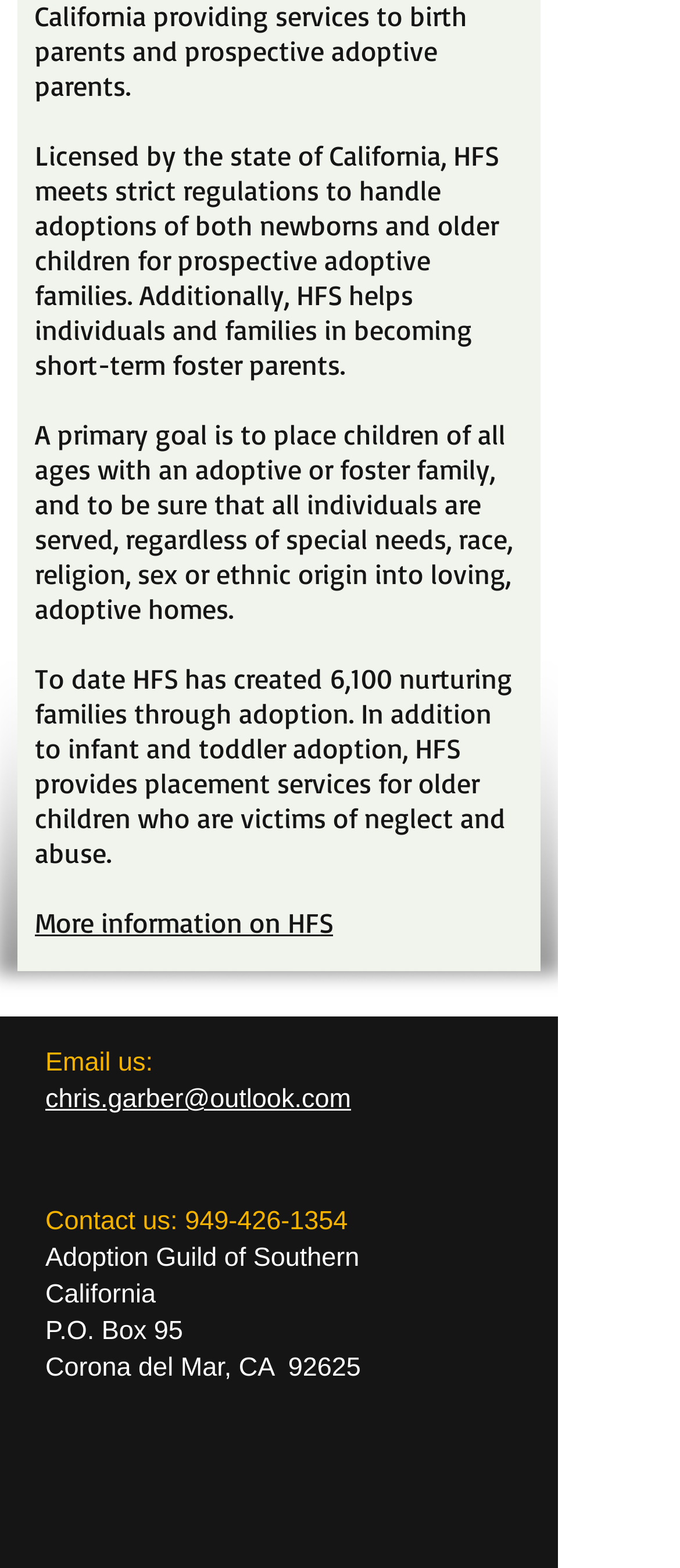What is the location of Adoption Guild of Southern California?
Relying on the image, give a concise answer in one word or a brief phrase.

Corona del Mar, CA 92625